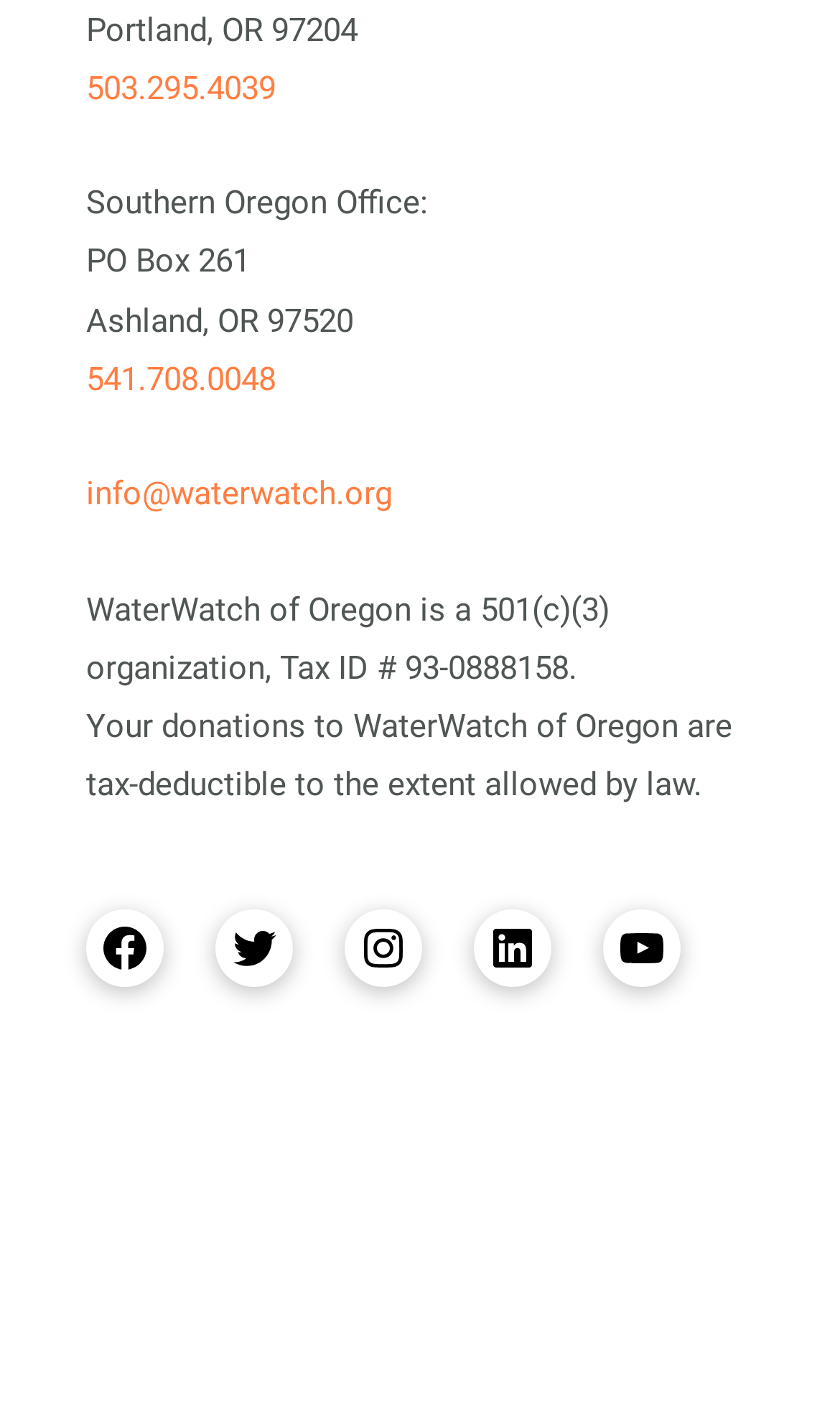Please find the bounding box coordinates of the section that needs to be clicked to achieve this instruction: "Call the Southern Oregon office".

[0.103, 0.252, 0.328, 0.279]